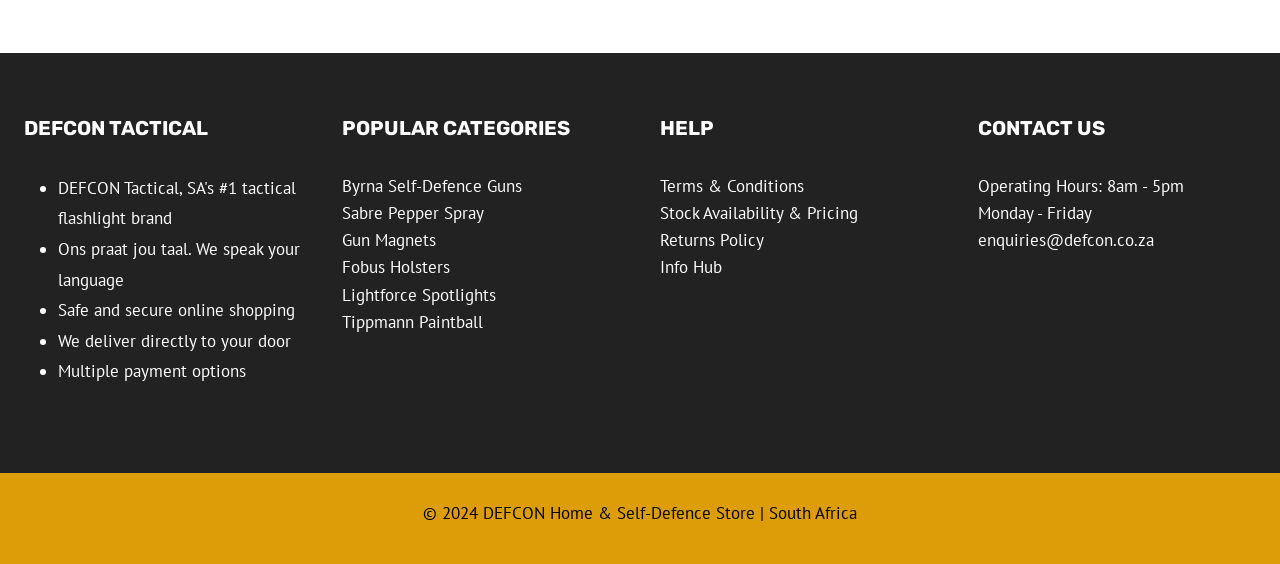How many popular categories are listed?
Answer with a single word or phrase, using the screenshot for reference.

6